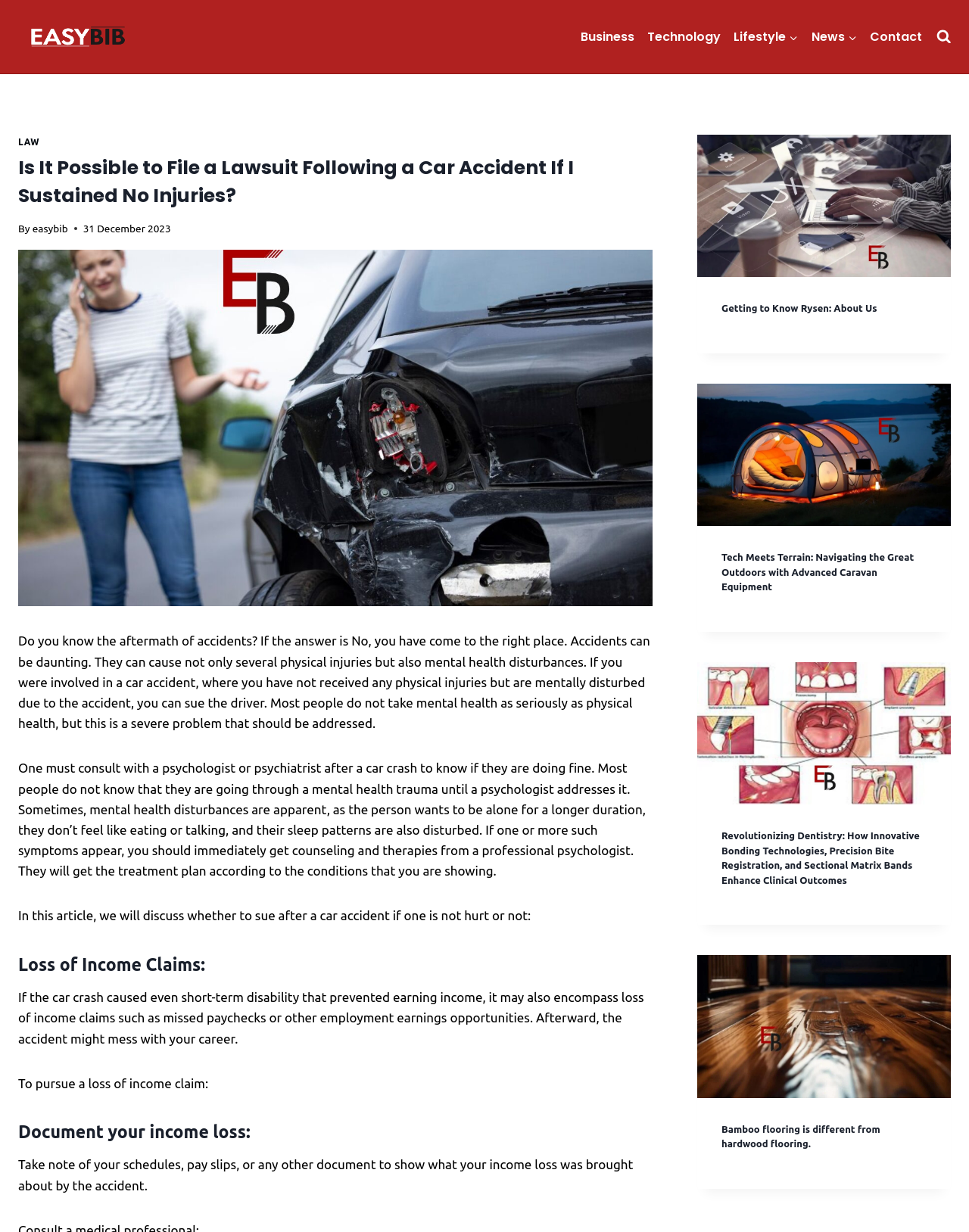Determine the heading of the webpage and extract its text content.

Is It Possible to File a Lawsuit Following a Car Accident If I Sustained No Injuries?